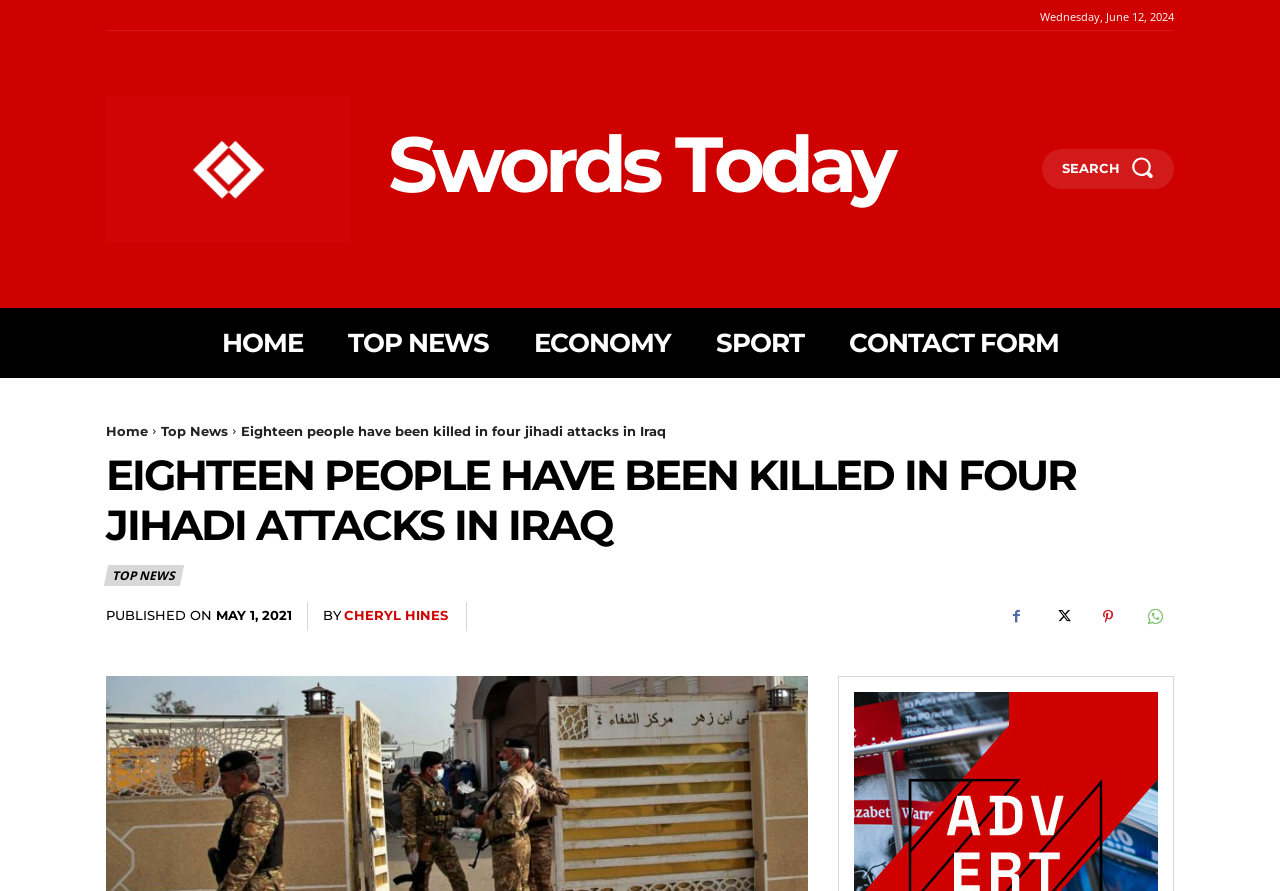Can you specify the bounding box coordinates of the area that needs to be clicked to fulfill the following instruction: "Contact us"?

[0.663, 0.345, 0.827, 0.424]